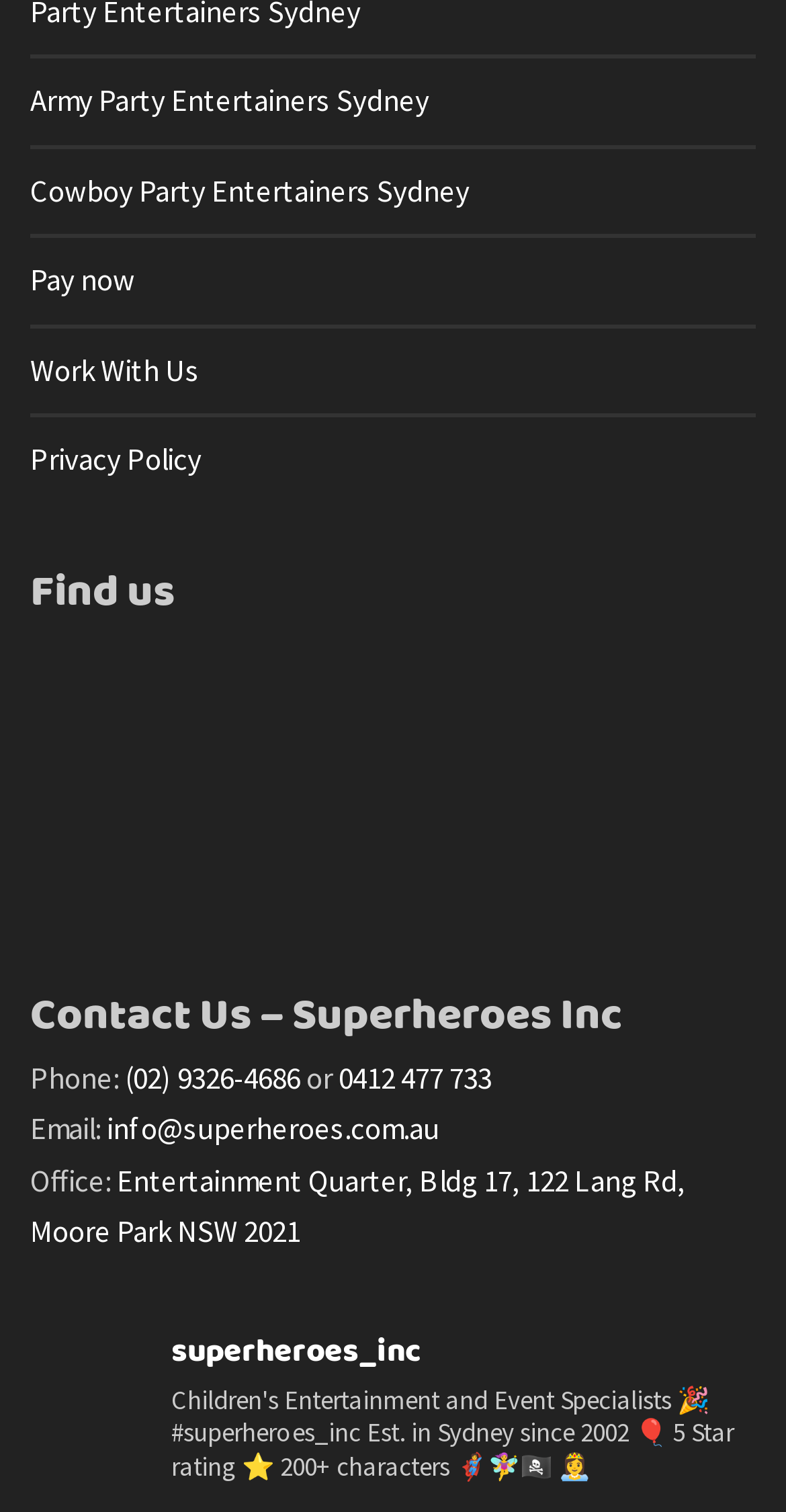Identify the bounding box coordinates for the region to click in order to carry out this instruction: "Email info@superheroes.com.au". Provide the coordinates using four float numbers between 0 and 1, formatted as [left, top, right, bottom].

[0.136, 0.734, 0.559, 0.759]